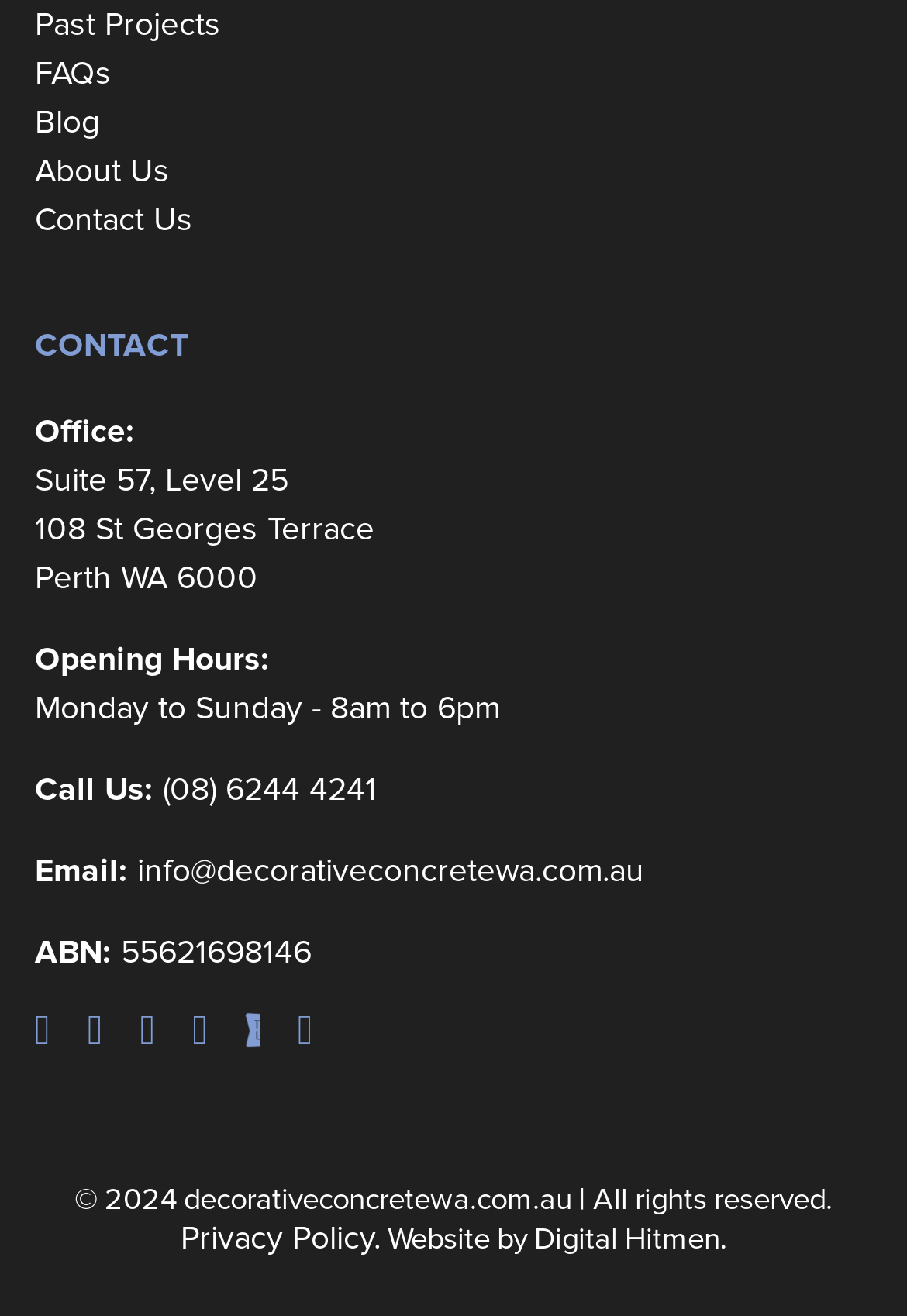What are the opening hours?
Examine the image closely and answer the question with as much detail as possible.

I found the opening hours by looking at the contact information section on the webpage, where it lists the hours as 'Monday to Sunday - 8am to 6pm'.